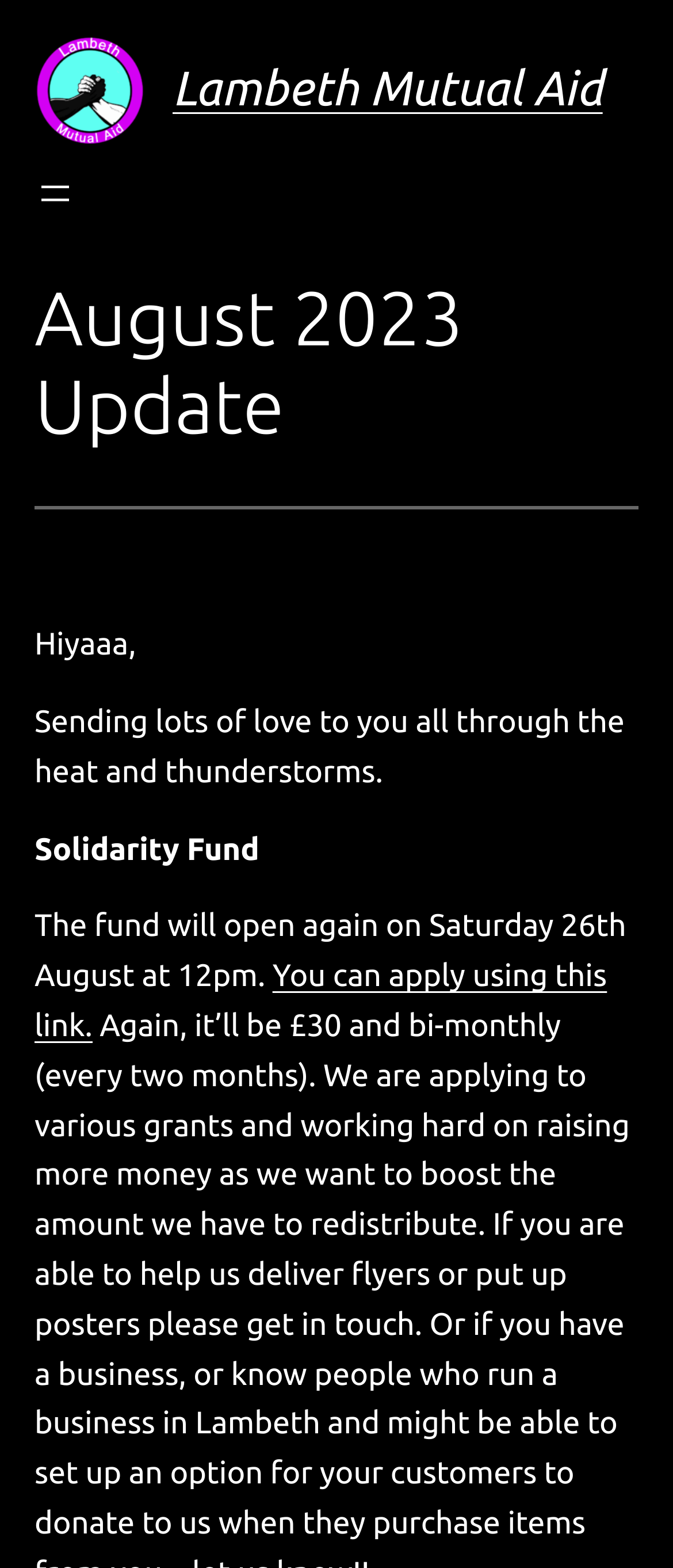Using the given description, provide the bounding box coordinates formatted as (top-left x, top-left y, bottom-right x, bottom-right y), with all values being floating point numbers between 0 and 1. Description: alt="Lambeth Mutual Aid"

[0.051, 0.022, 0.215, 0.093]